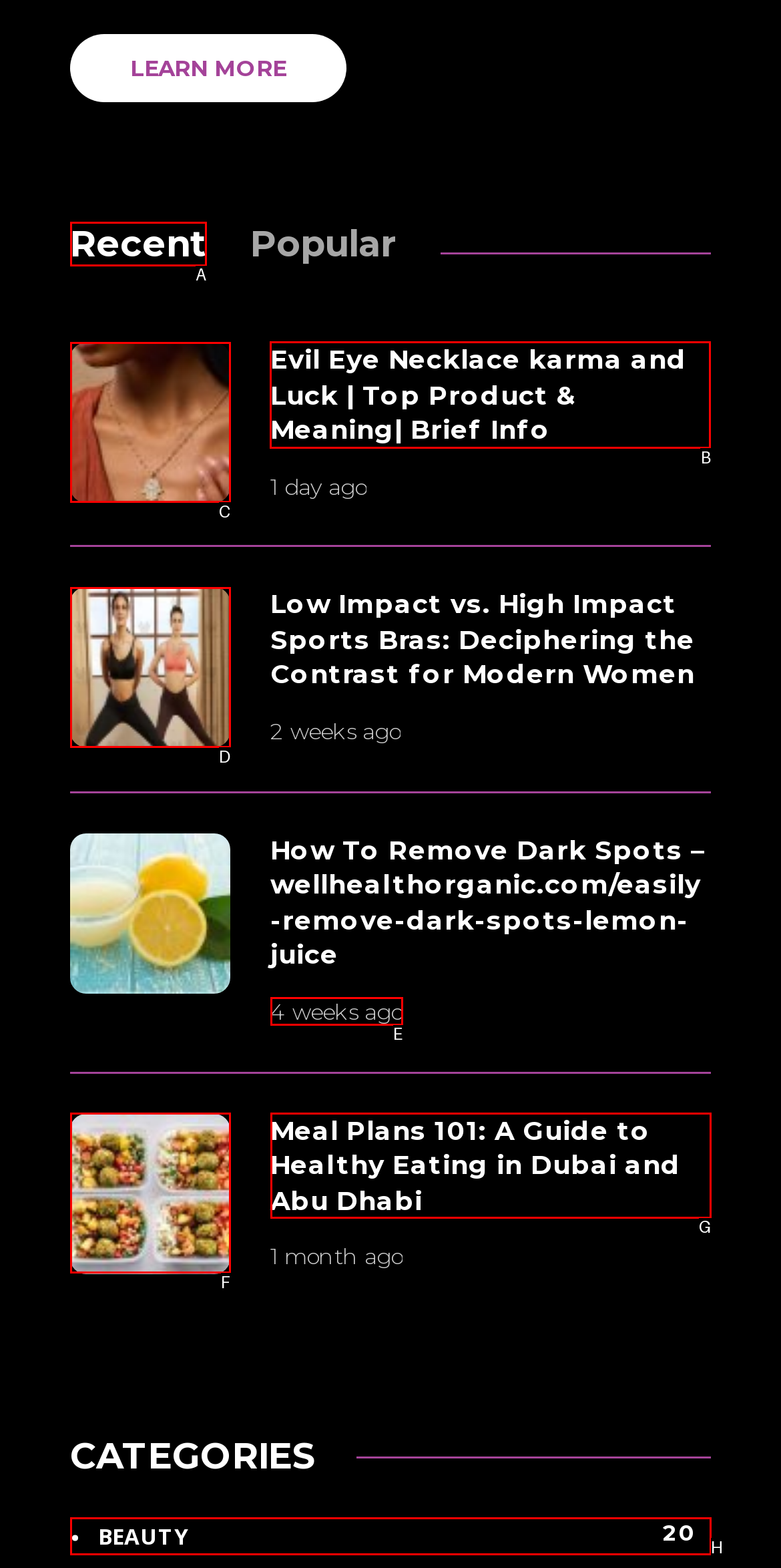Based on the choices marked in the screenshot, which letter represents the correct UI element to perform the task: Read the article 'Evil Eye Necklace karma and Luck | Top Product & Meaning| Brief Info'?

B